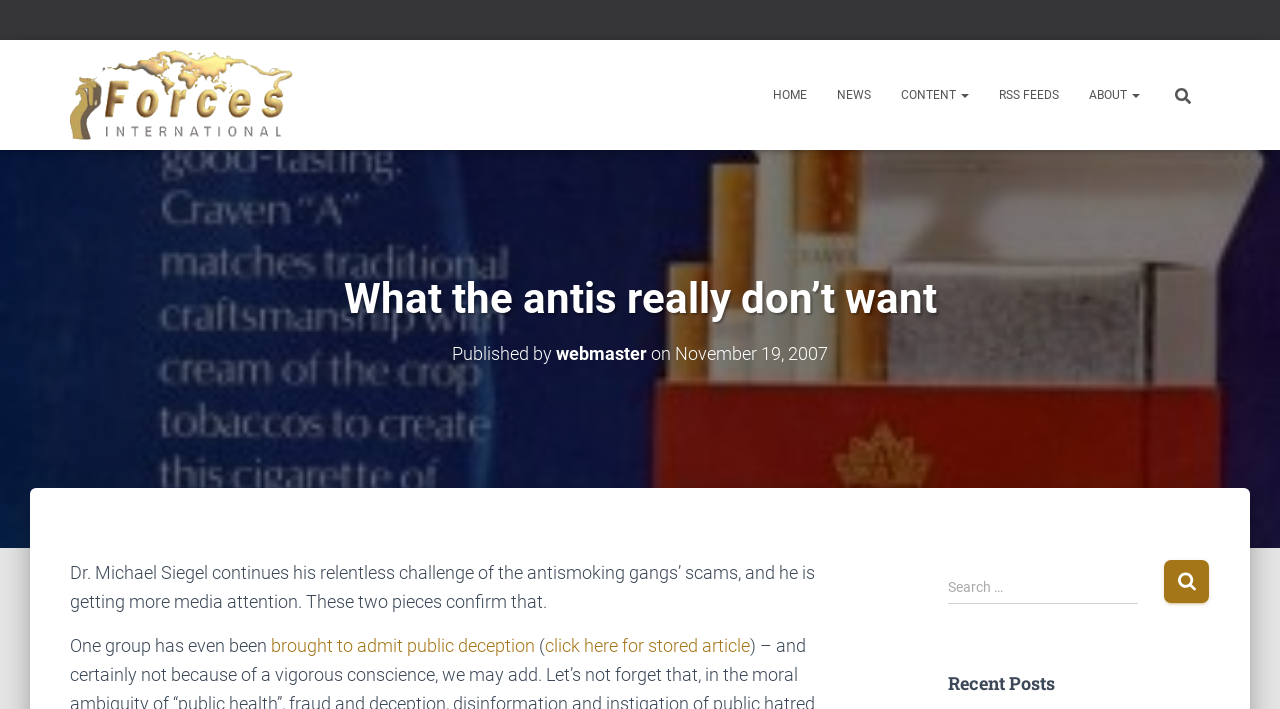What is the topic of the article?
Please interpret the details in the image and answer the question thoroughly.

I found the answer by reading the static text 'Dr. Michael Siegel continues his relentless challenge of the antismoking gangs’ scams, and he is getting more media attention. These two pieces confirm that.' which suggests that the topic of the article is about antismoking gangs' scams.